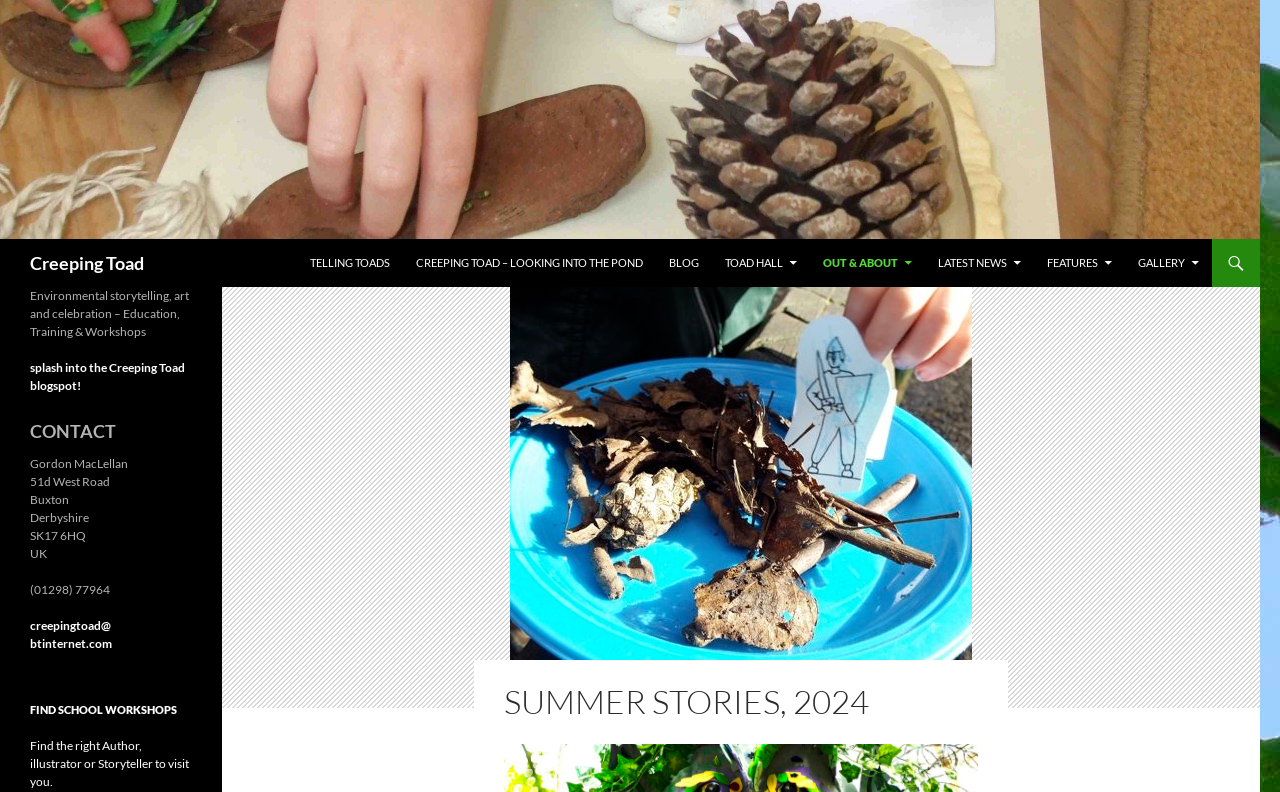What is the purpose of the 'FIND SCHOOL WORKSHOPS' section?
Please provide a single word or phrase based on the screenshot.

To find authors, illustrators, or storytellers for school visits